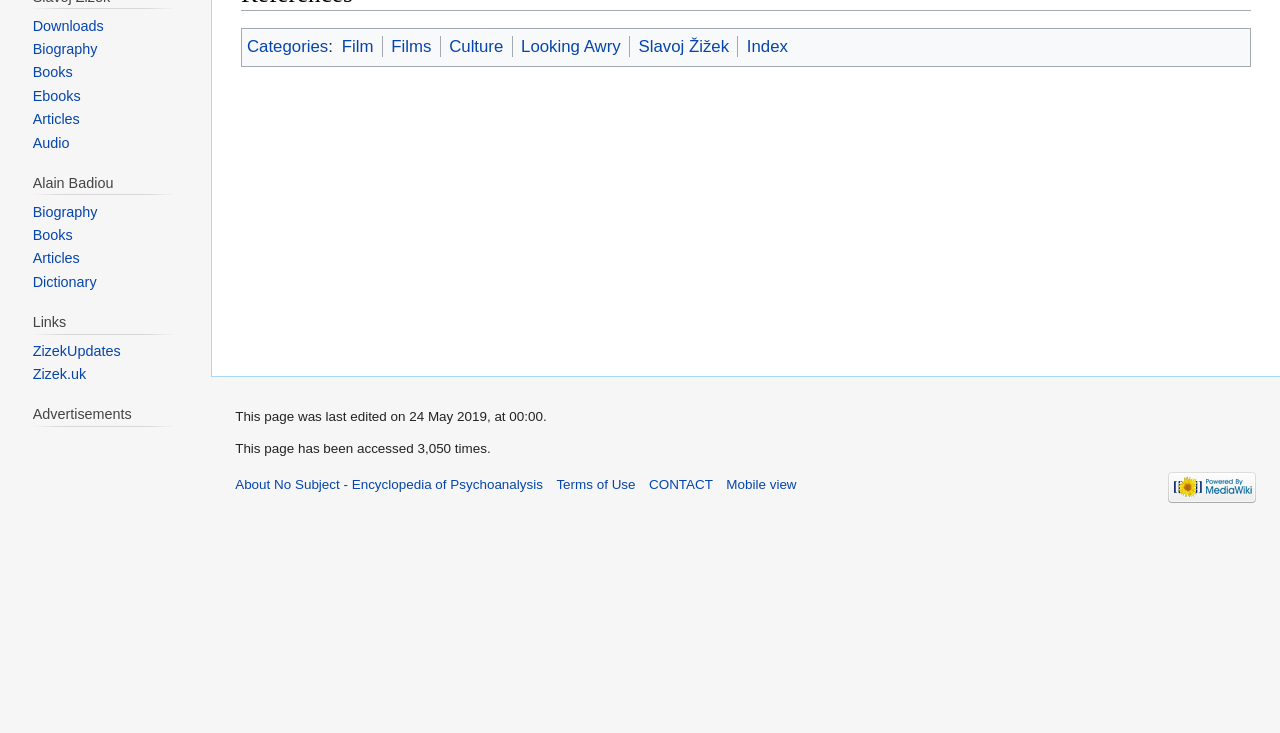Identify the bounding box for the UI element described as: "Books". Ensure the coordinates are four float numbers between 0 and 1, formatted as [left, top, right, bottom].

[0.025, 0.088, 0.057, 0.11]